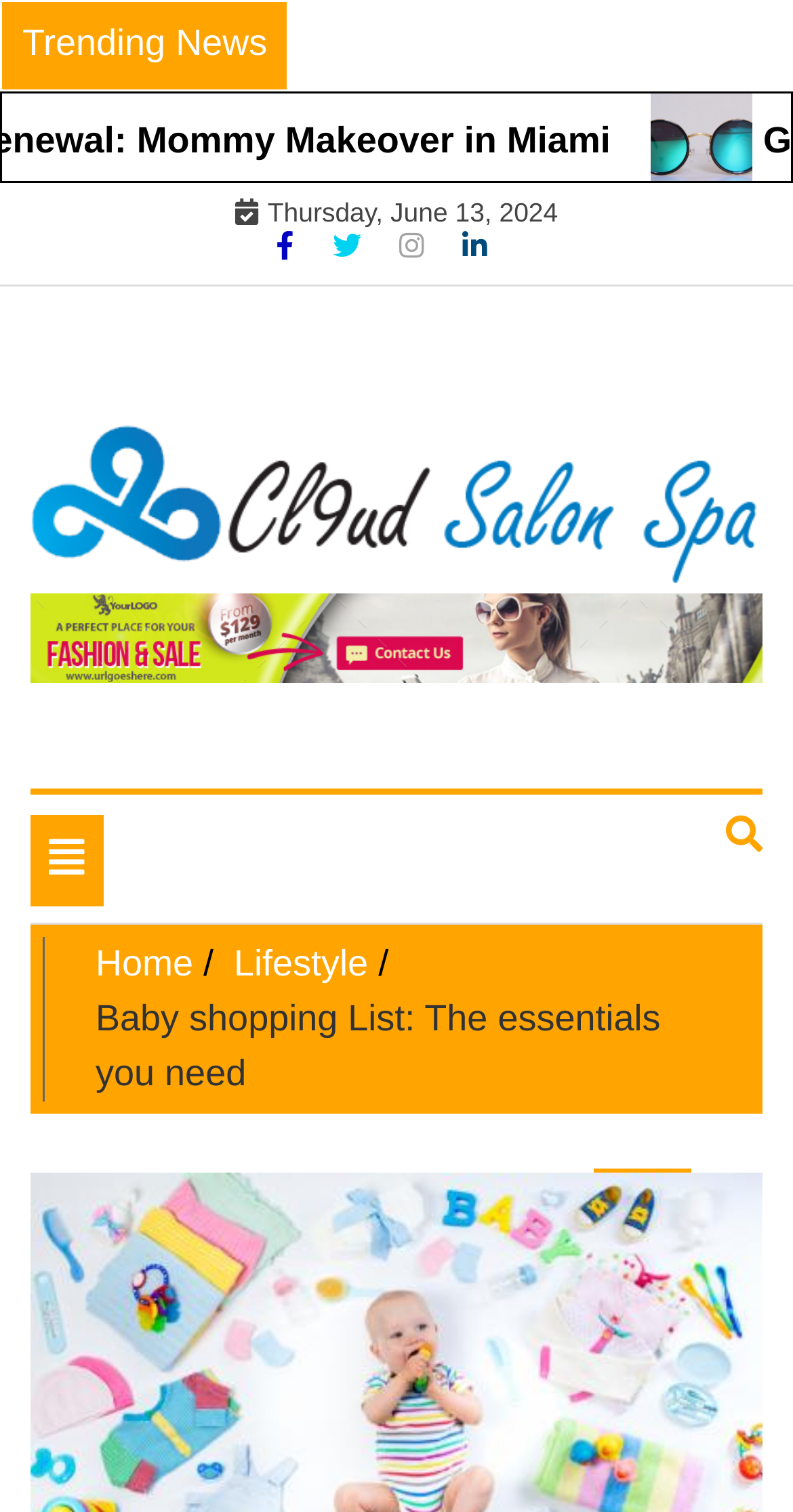Locate the bounding box coordinates of the clickable element to fulfill the following instruction: "Toggle navigation". Provide the coordinates as four float numbers between 0 and 1 in the format [left, top, right, bottom].

[0.038, 0.539, 0.131, 0.6]